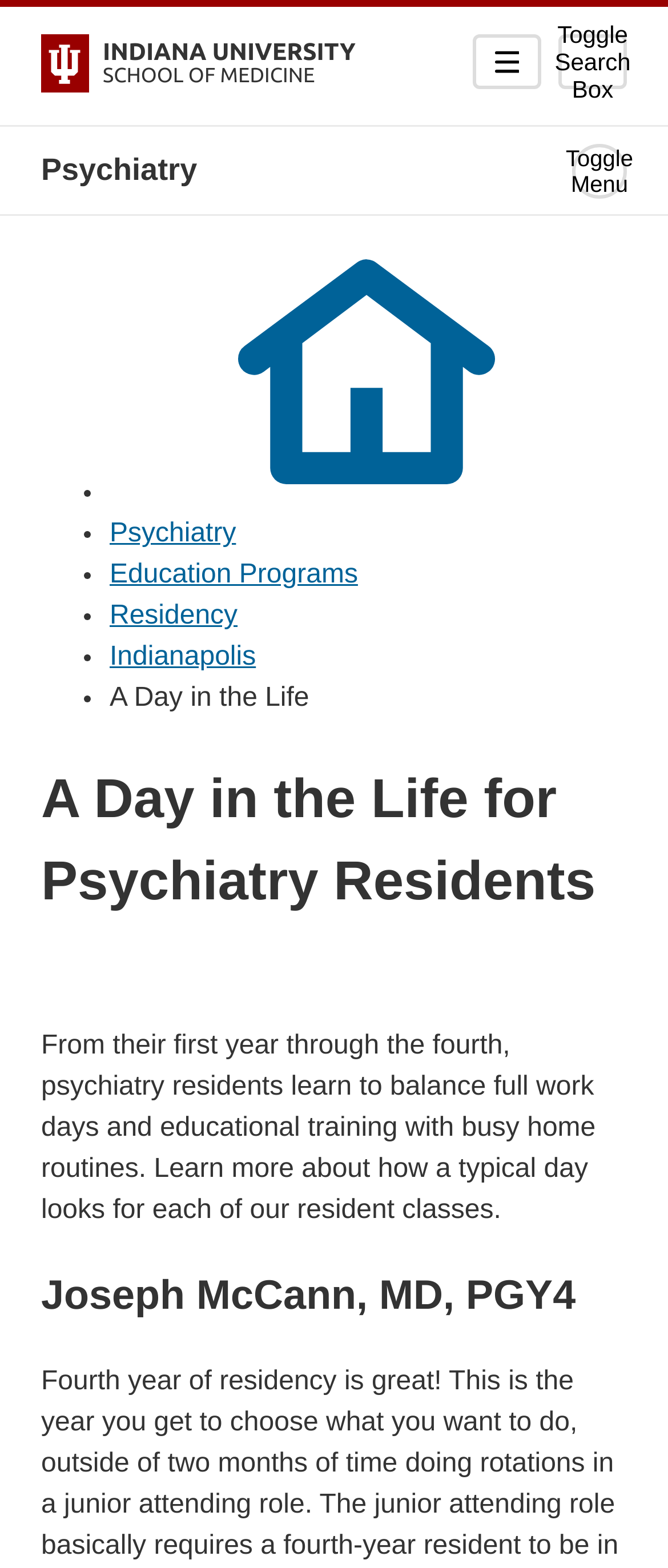Specify the bounding box coordinates of the element's area that should be clicked to execute the given instruction: "Open the search box". The coordinates should be four float numbers between 0 and 1, i.e., [left, top, right, bottom].

[0.836, 0.022, 0.938, 0.057]